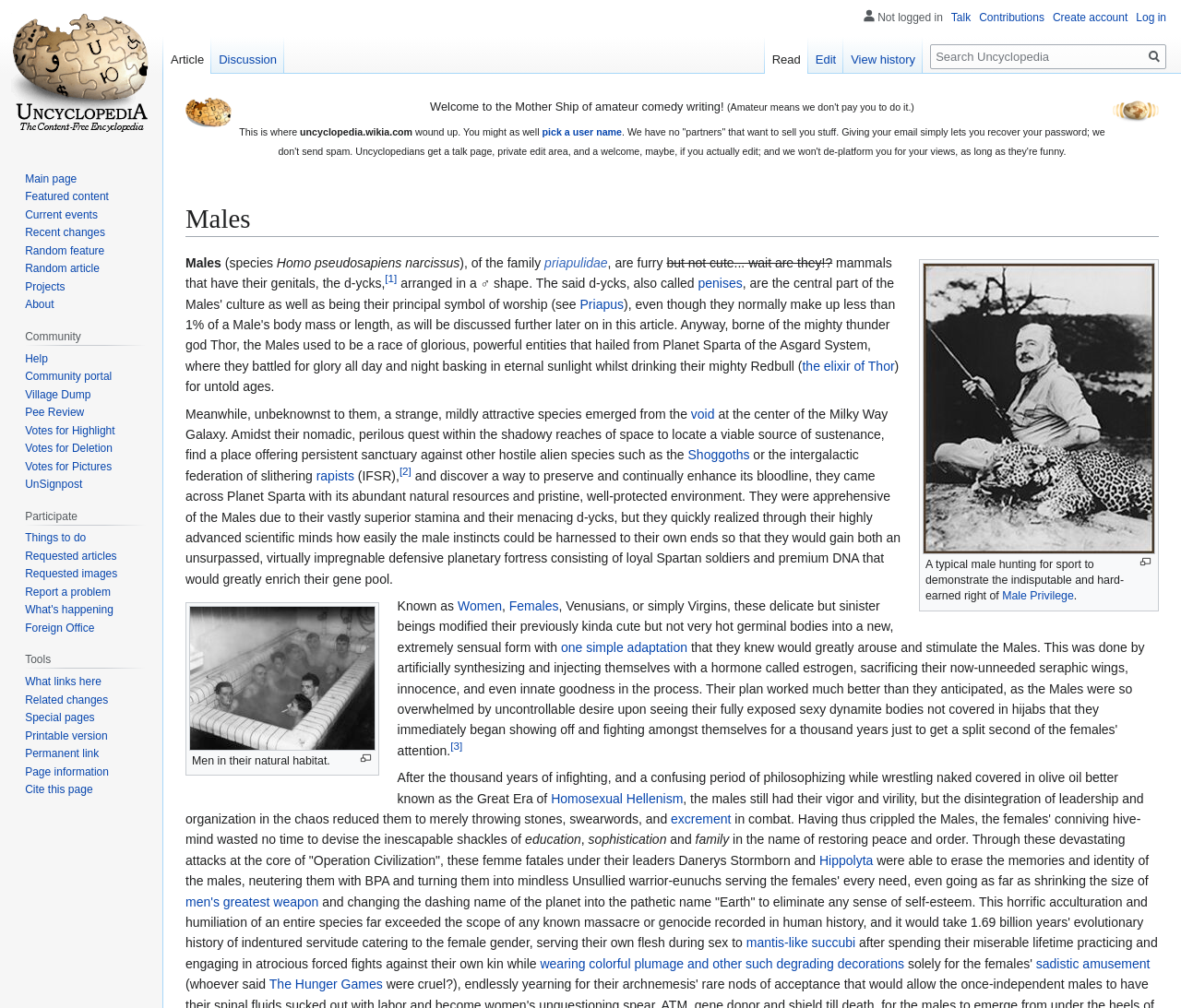Use a single word or phrase to answer the question: What is the name of the species described on this webpage?

Homo pseudosapiens narcissus